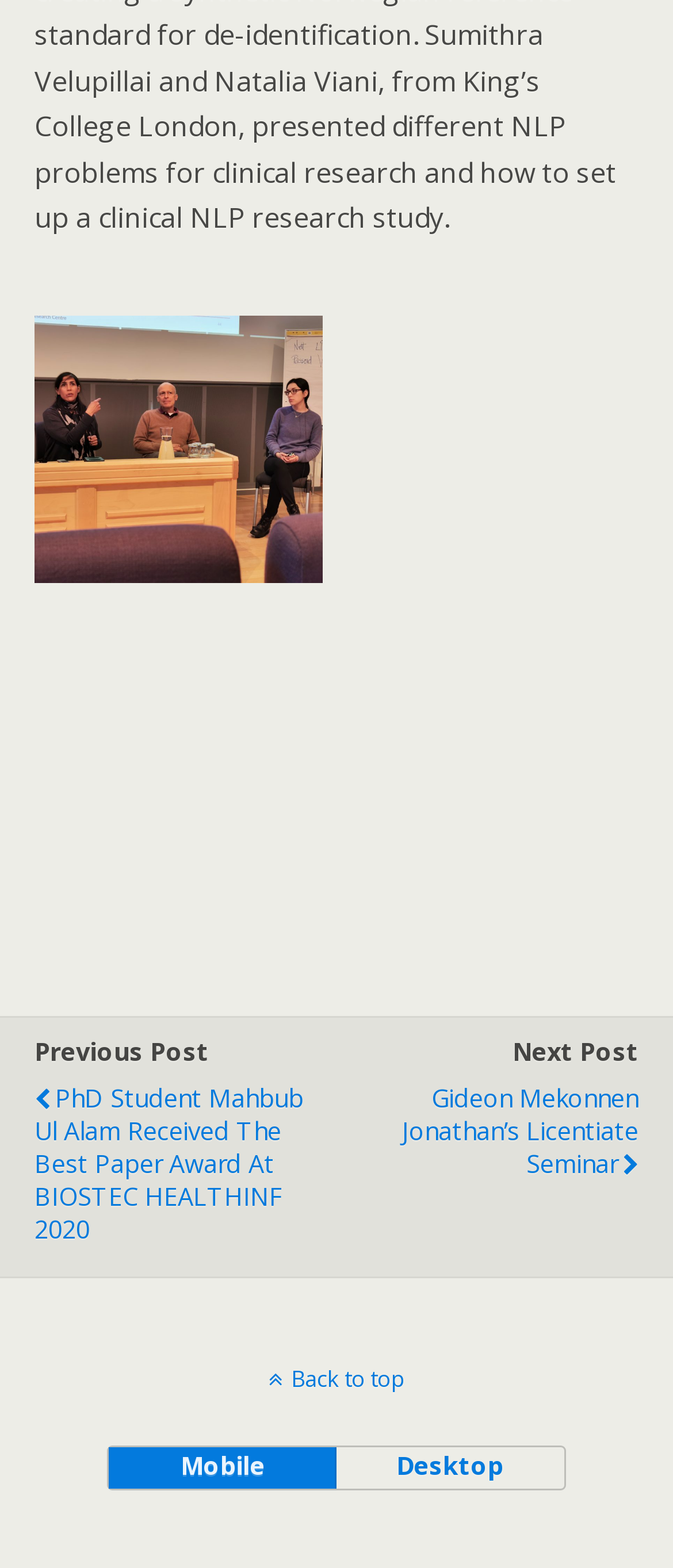Answer succinctly with a single word or phrase:
How many figures are on the webpage?

4